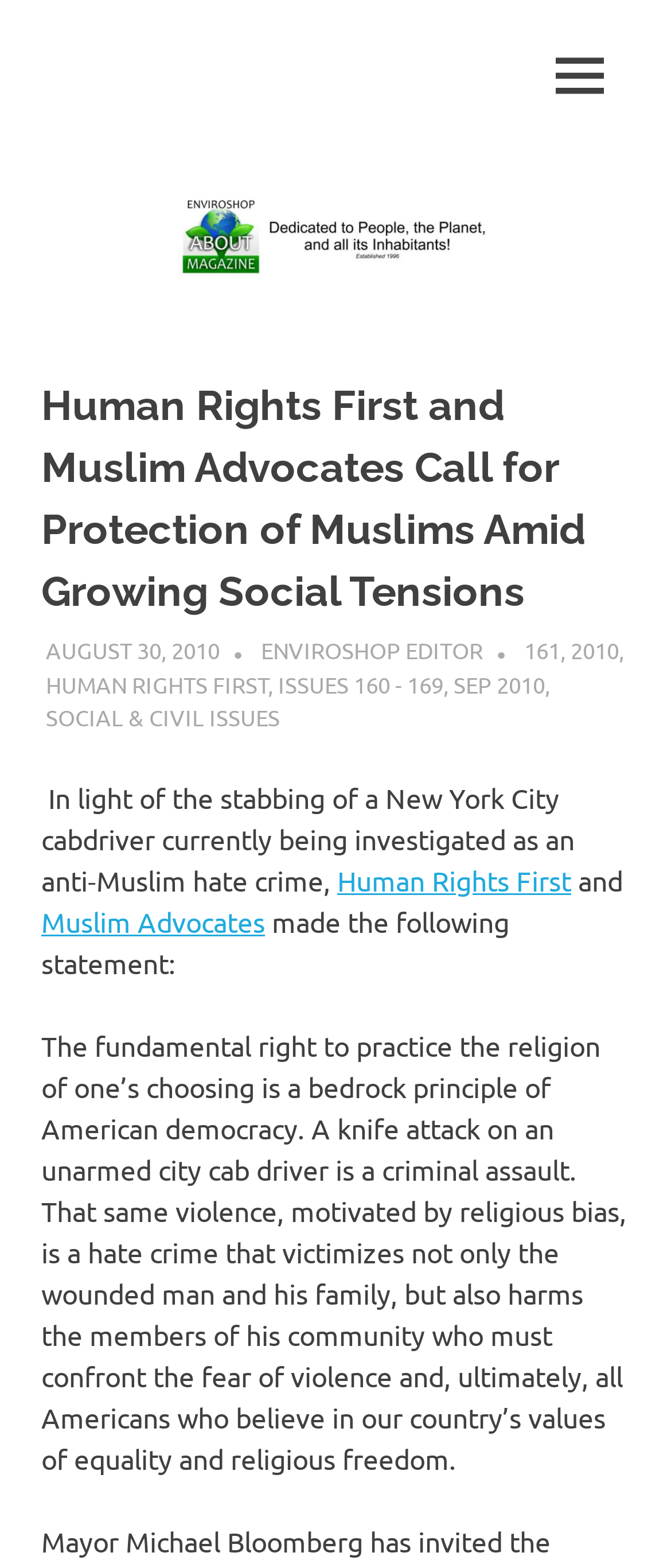Extract the main headline from the webpage and generate its text.

Human Rights First and Muslim Advocates Call for Protection of Muslims Amid Growing Social Tensions